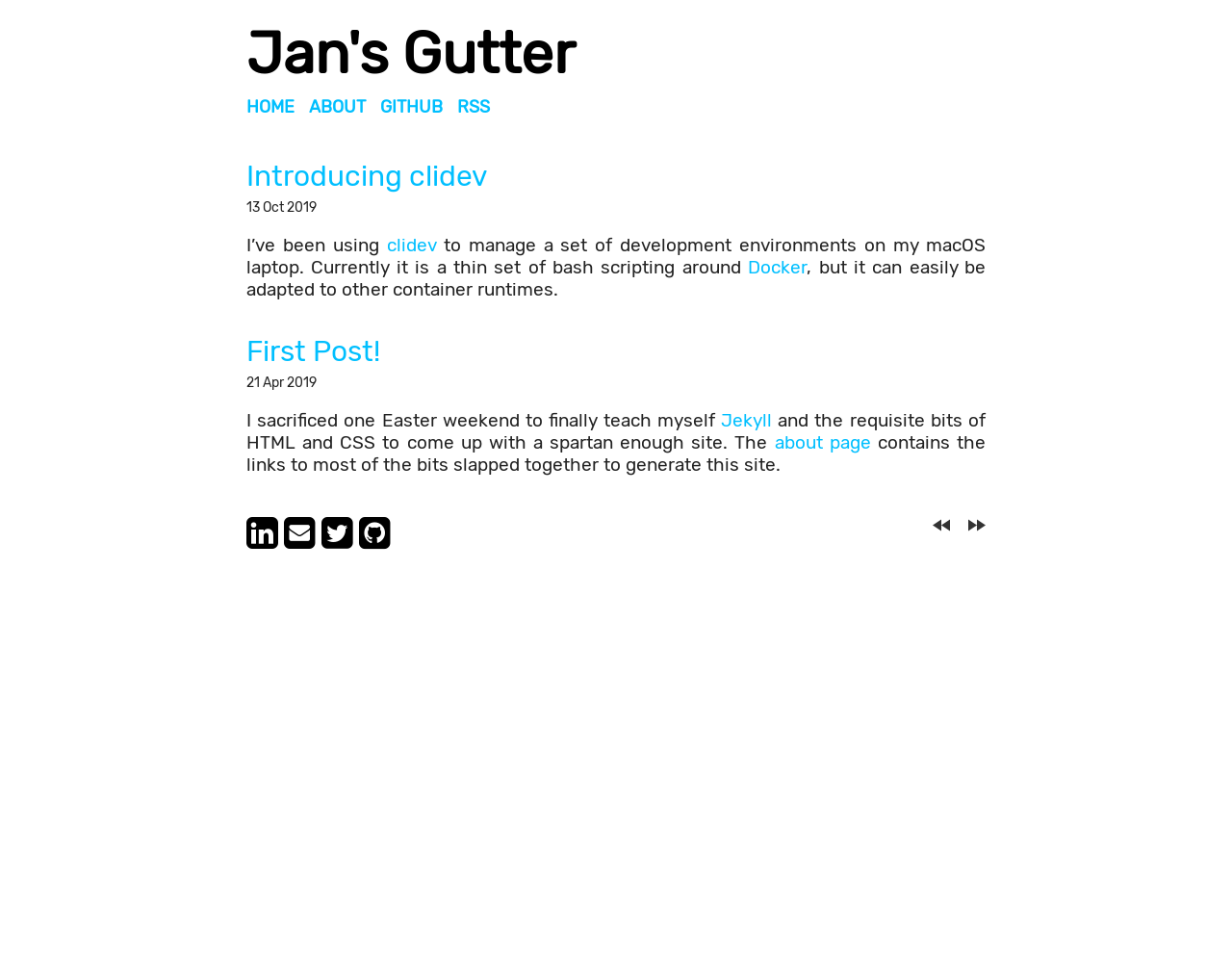Please respond to the question using a single word or phrase:
What is the name of the website?

Jan's Gutter